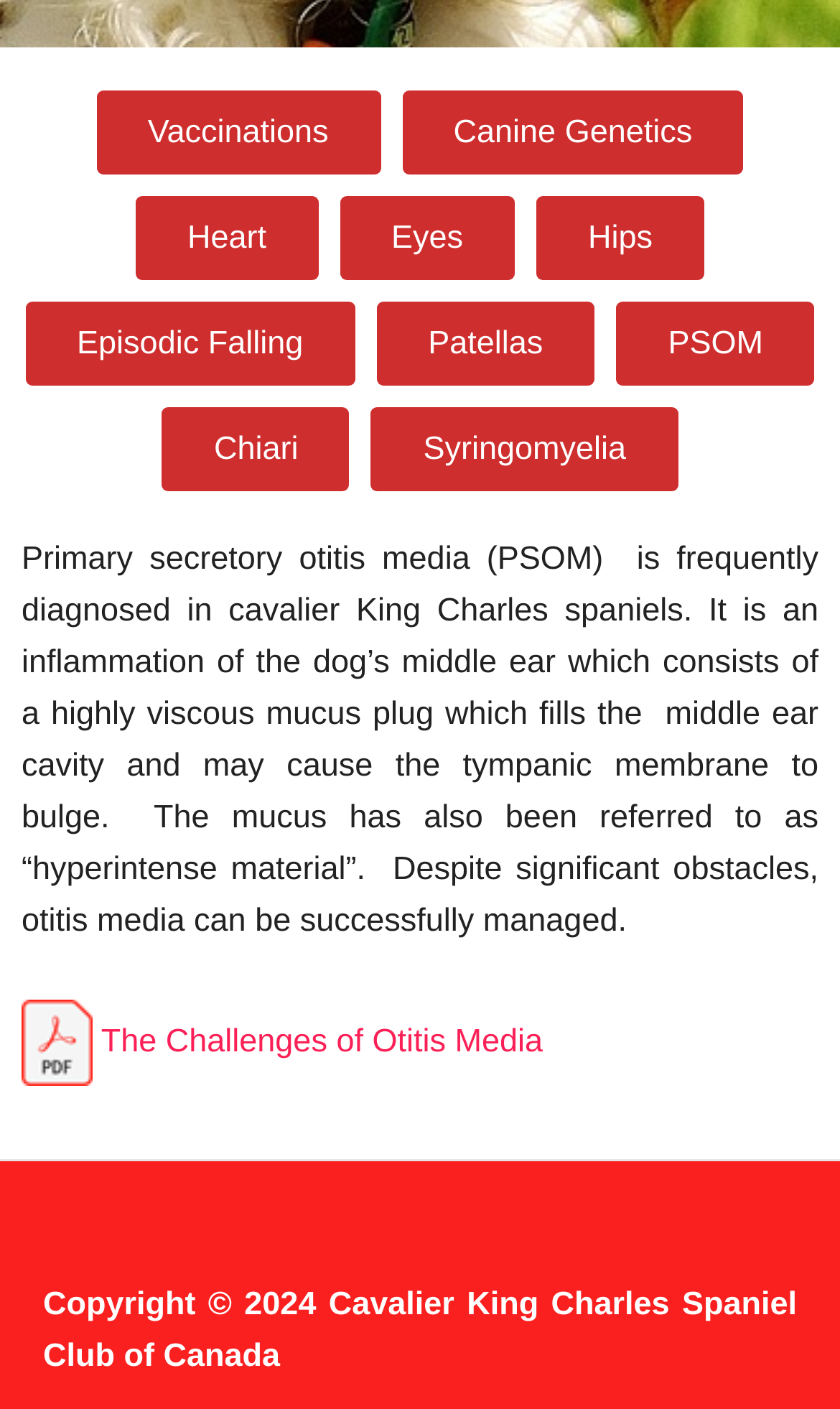Please find the bounding box for the following UI element description. Provide the coordinates in (top-left x, top-left y, bottom-right x, bottom-right y) format, with values between 0 and 1: The Challenges of Otitis Media

[0.026, 0.726, 0.646, 0.752]